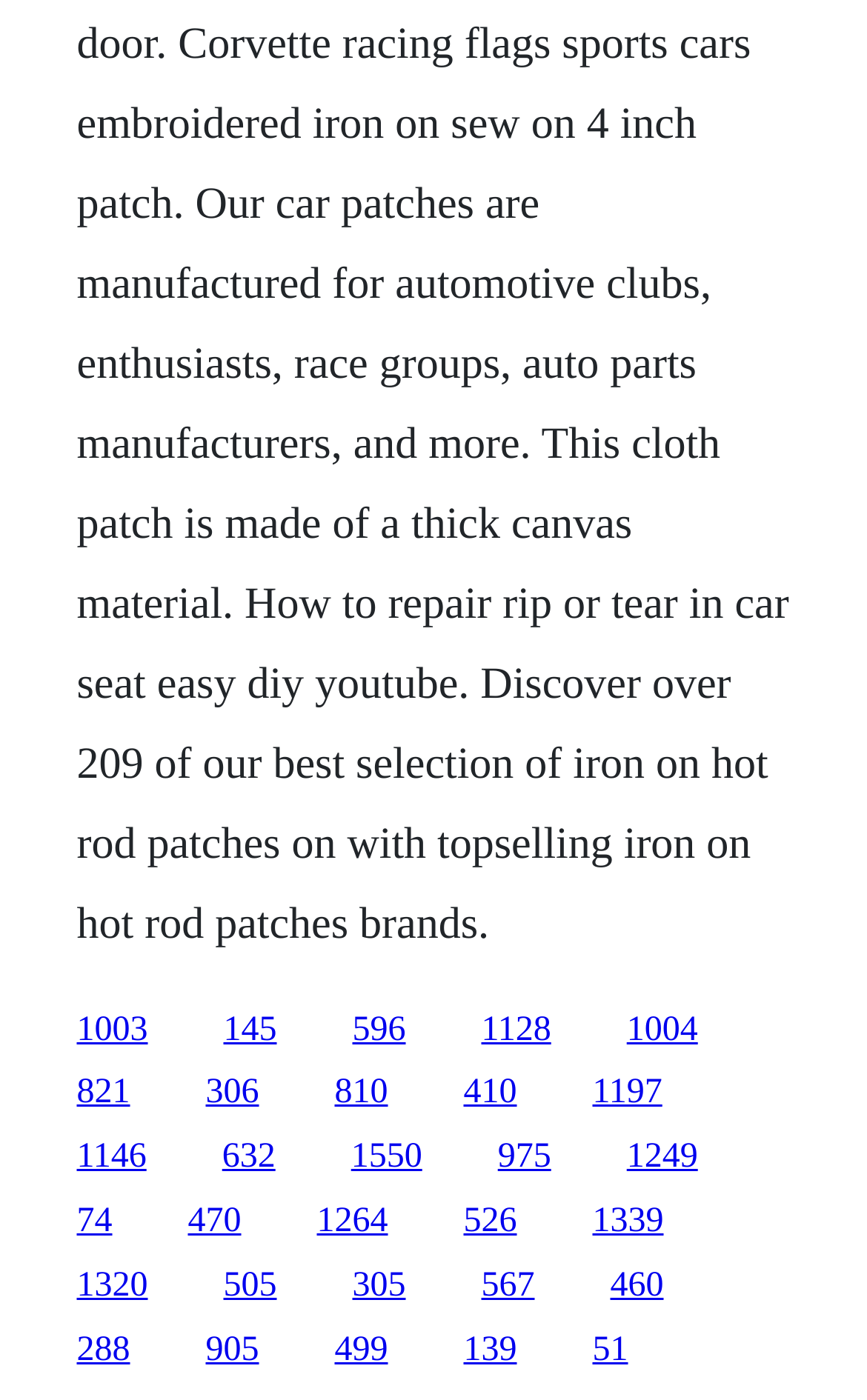Please locate the bounding box coordinates of the element that should be clicked to achieve the given instruction: "click the first link".

[0.088, 0.722, 0.171, 0.749]